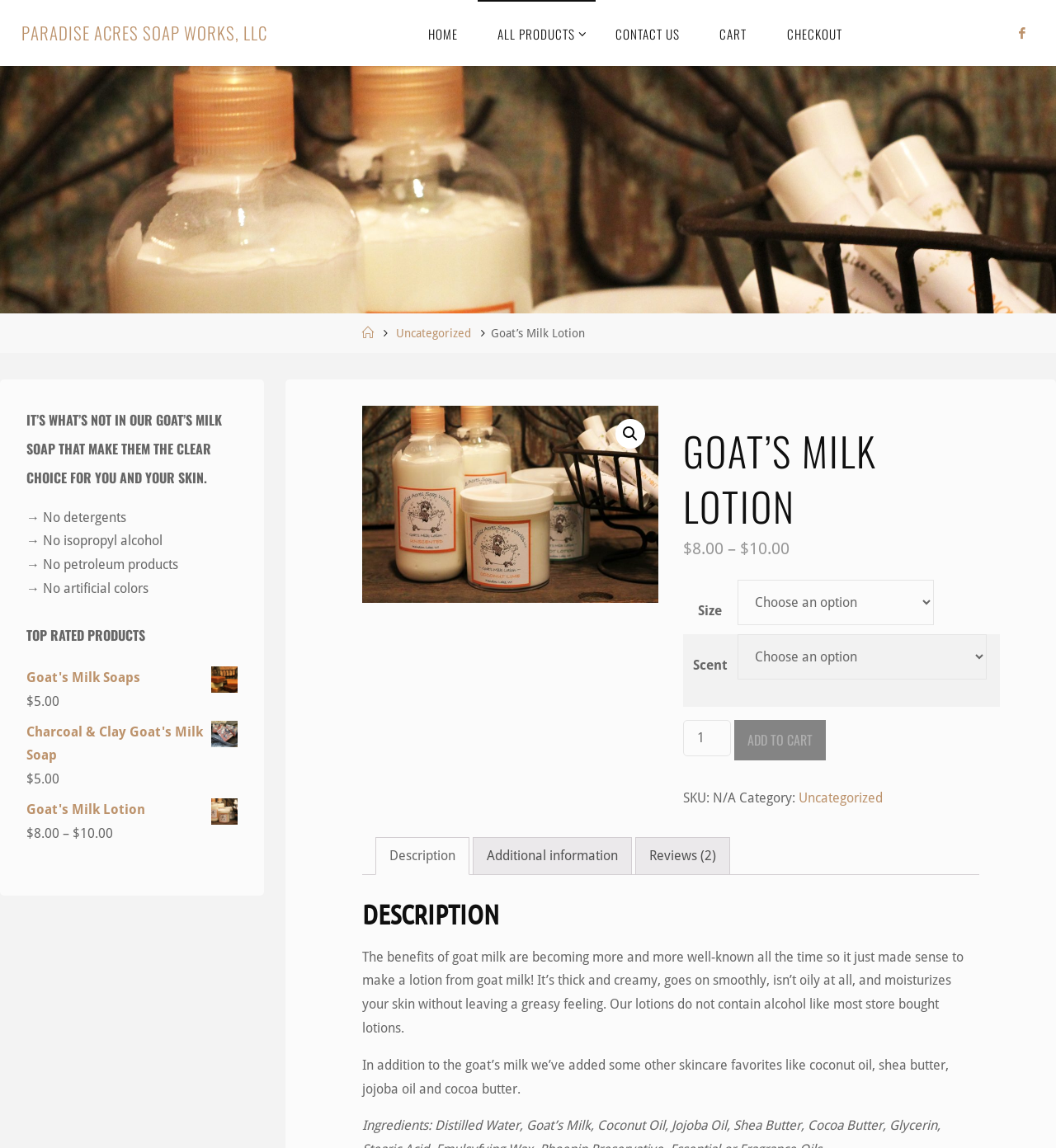Please identify the bounding box coordinates of the element I should click to complete this instruction: 'Click the 'CONTACT US' link'. The coordinates should be given as four float numbers between 0 and 1, like this: [left, top, right, bottom].

[0.564, 0.0, 0.663, 0.057]